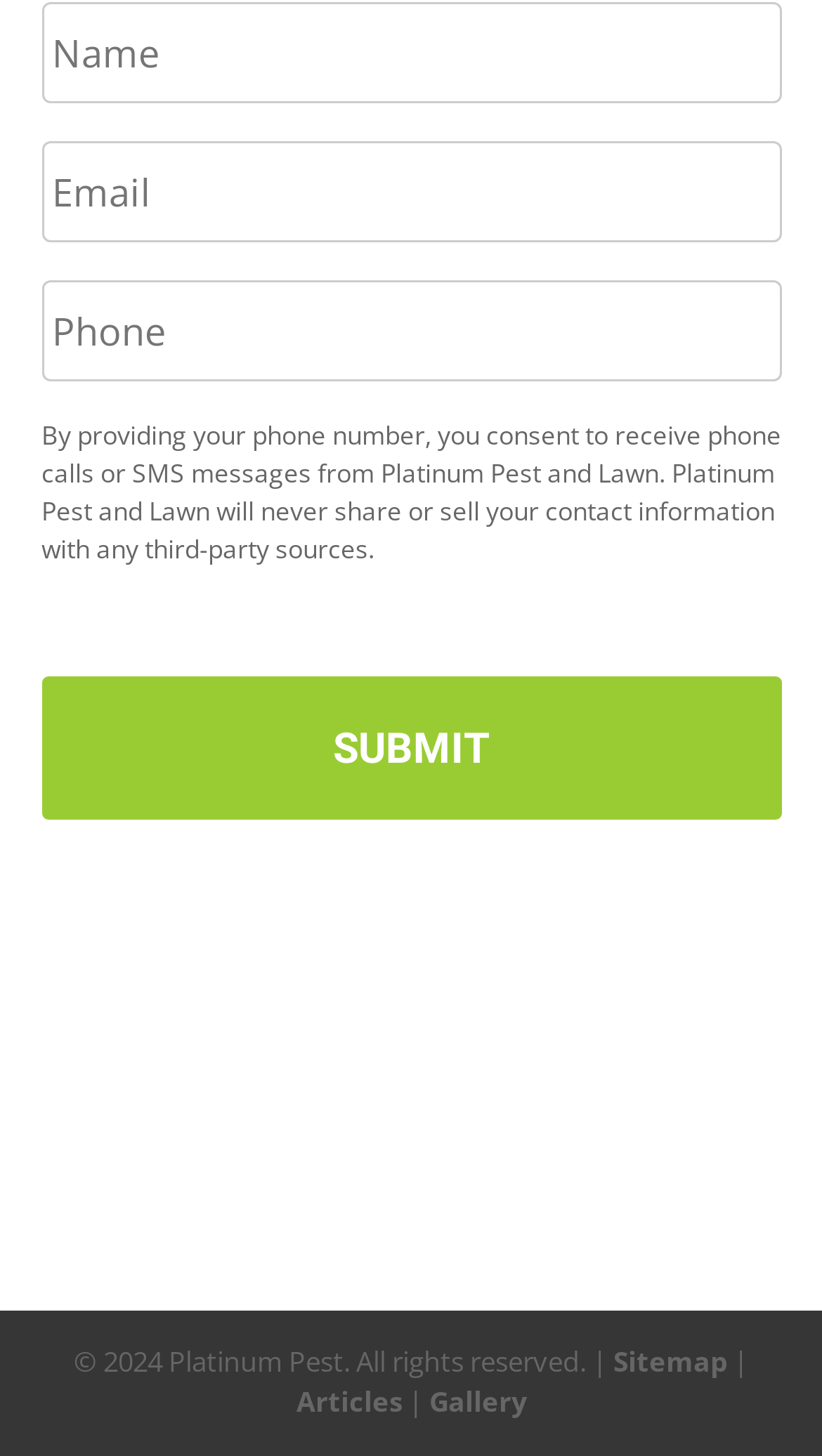Using the given description, provide the bounding box coordinates formatted as (top-left x, top-left y, bottom-right x, bottom-right y), with all values being floating point numbers between 0 and 1. Description: value="Submit"

[0.05, 0.465, 0.95, 0.563]